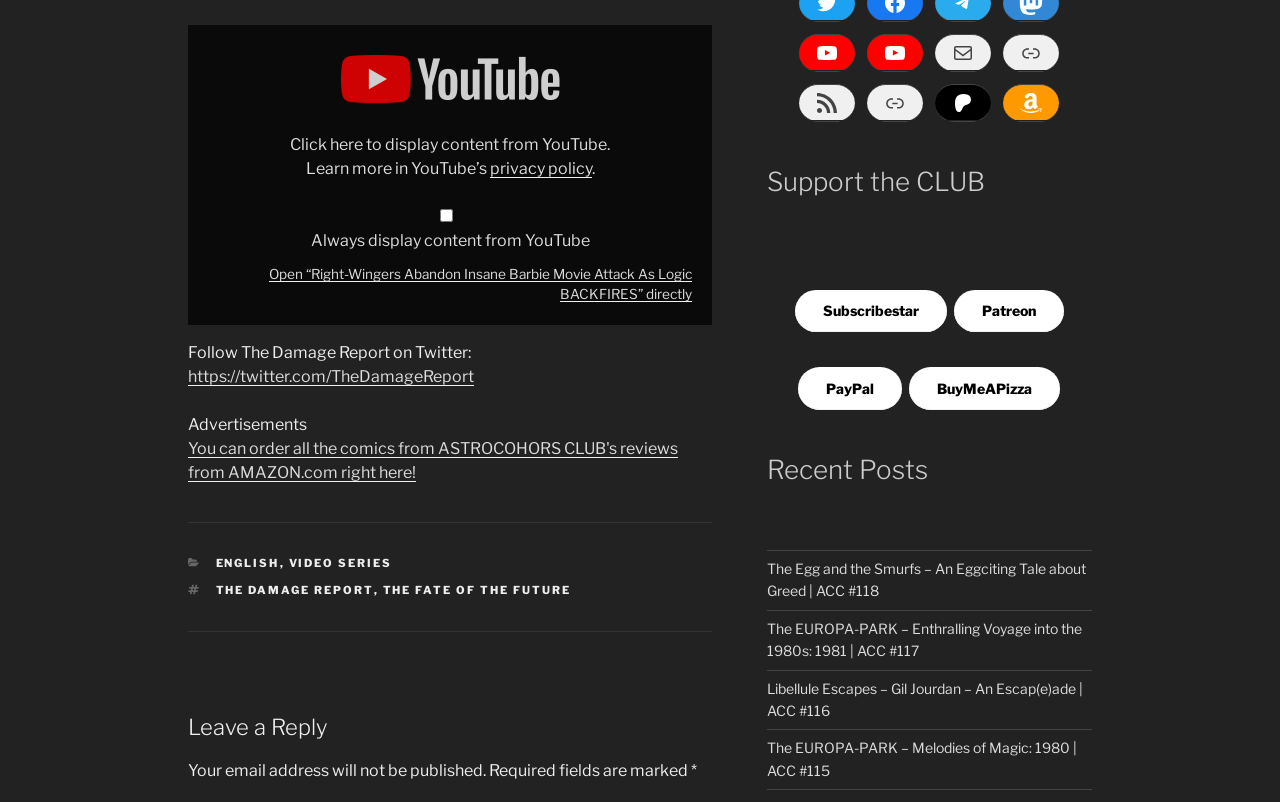Please specify the coordinates of the bounding box for the element that should be clicked to carry out this instruction: "Click the link to order comics from AMAZON.com". The coordinates must be four float numbers between 0 and 1, formatted as [left, top, right, bottom].

[0.147, 0.547, 0.53, 0.6]